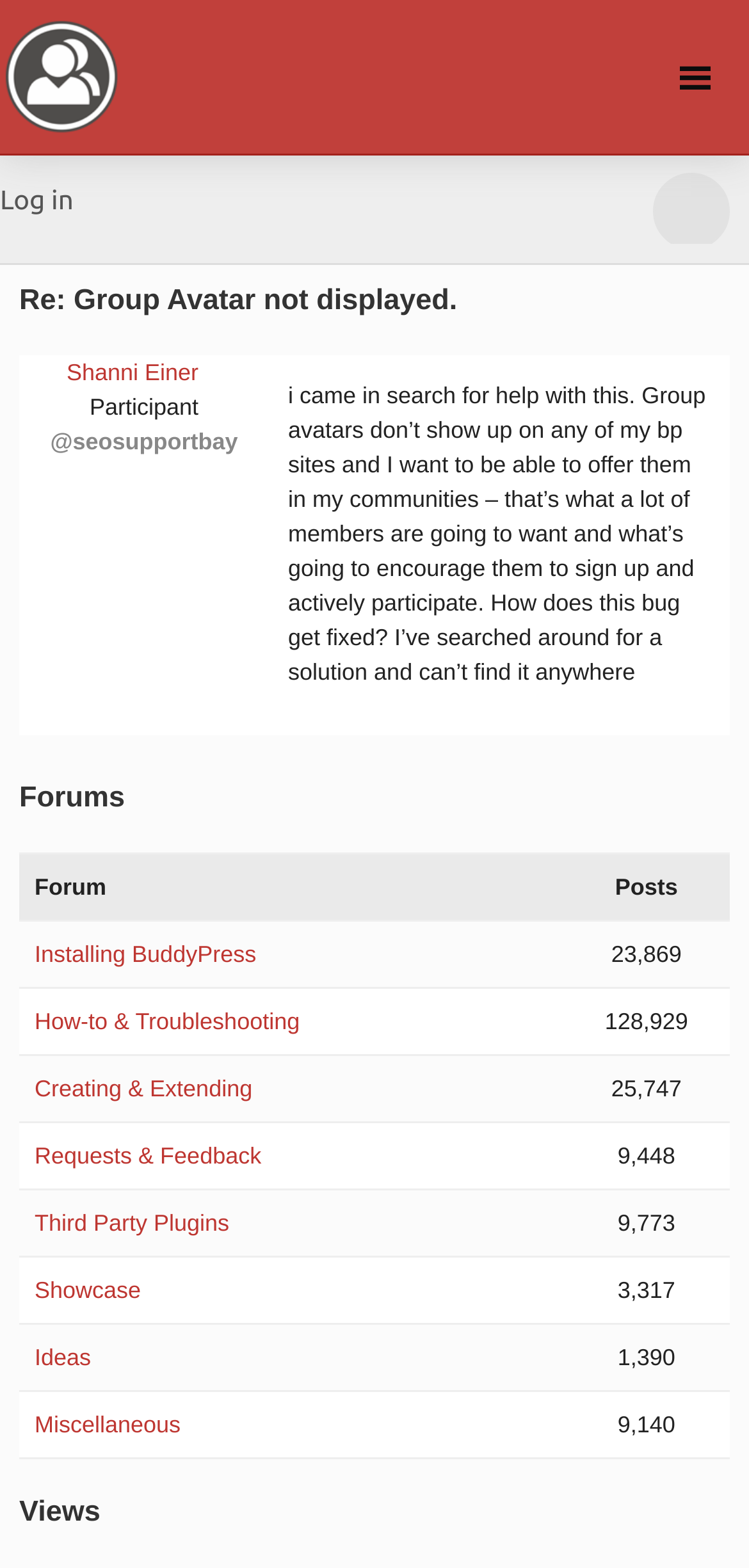Pinpoint the bounding box coordinates of the clickable area necessary to execute the following instruction: "Explore the symbolism section". The coordinates should be given as four float numbers between 0 and 1, namely [left, top, right, bottom].

None